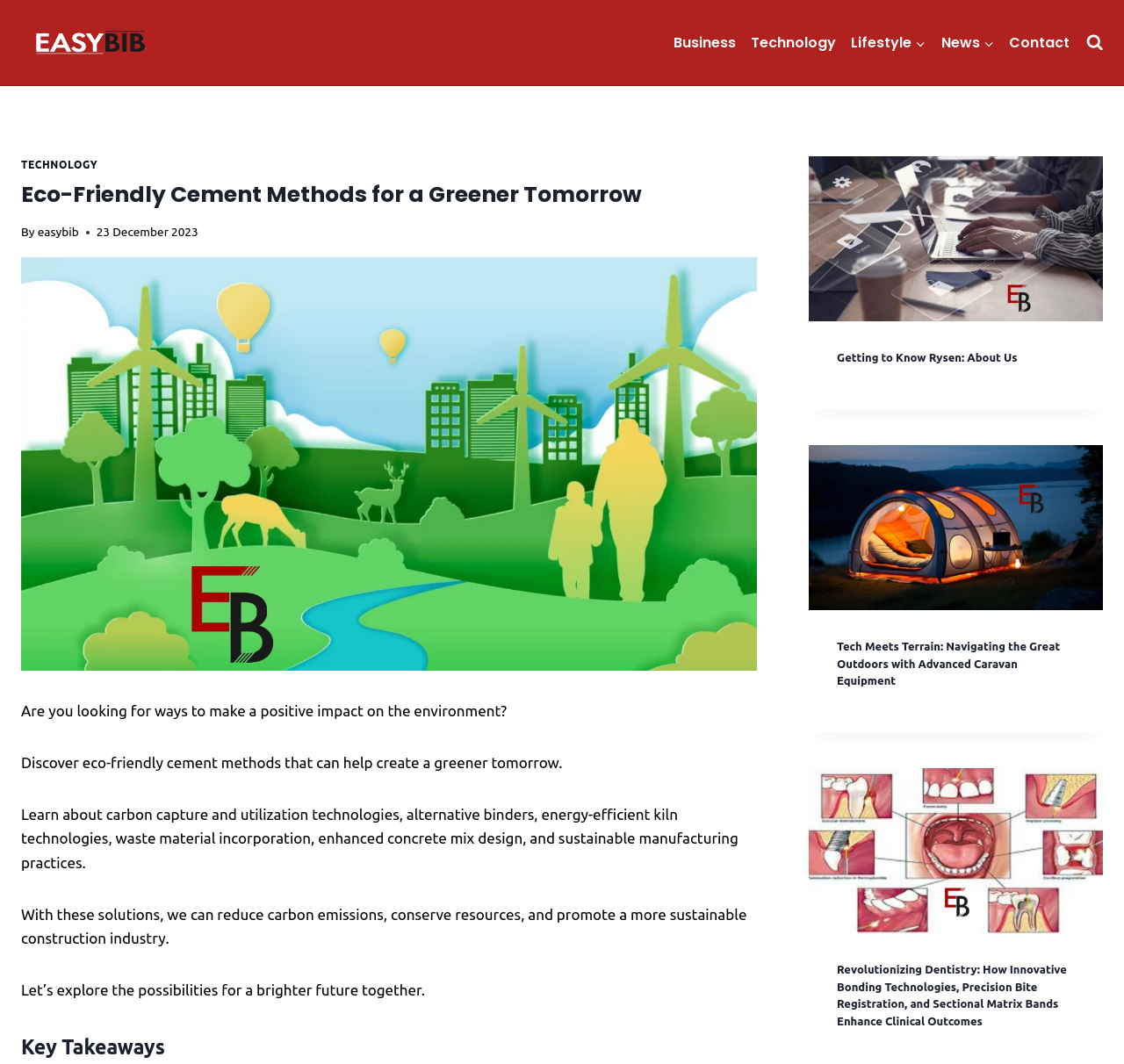What is the main heading of this webpage? Please extract and provide it.

Eco-Friendly Cement Methods for a Greener Tomorrow